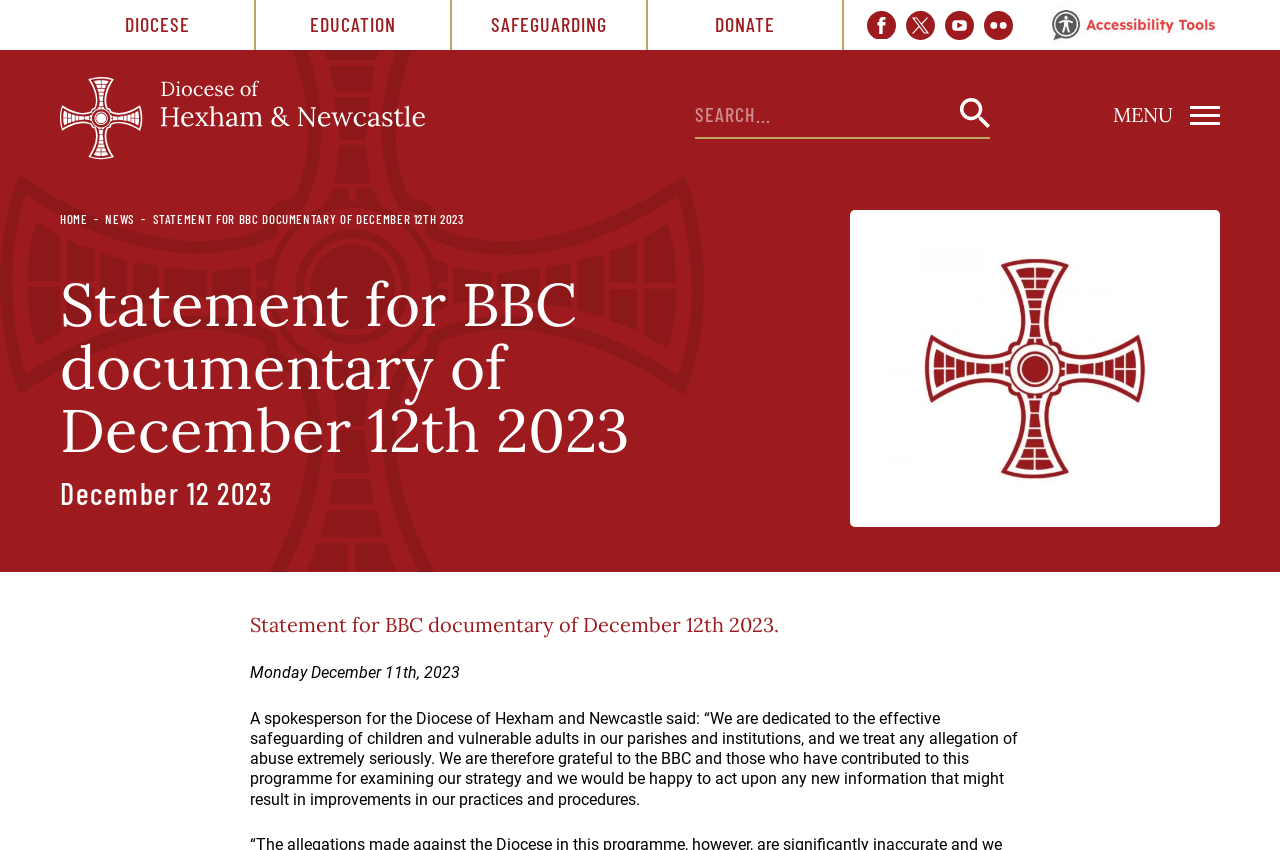Please find the bounding box coordinates of the section that needs to be clicked to achieve this instruction: "Click on the HOME link".

[0.047, 0.248, 0.068, 0.267]